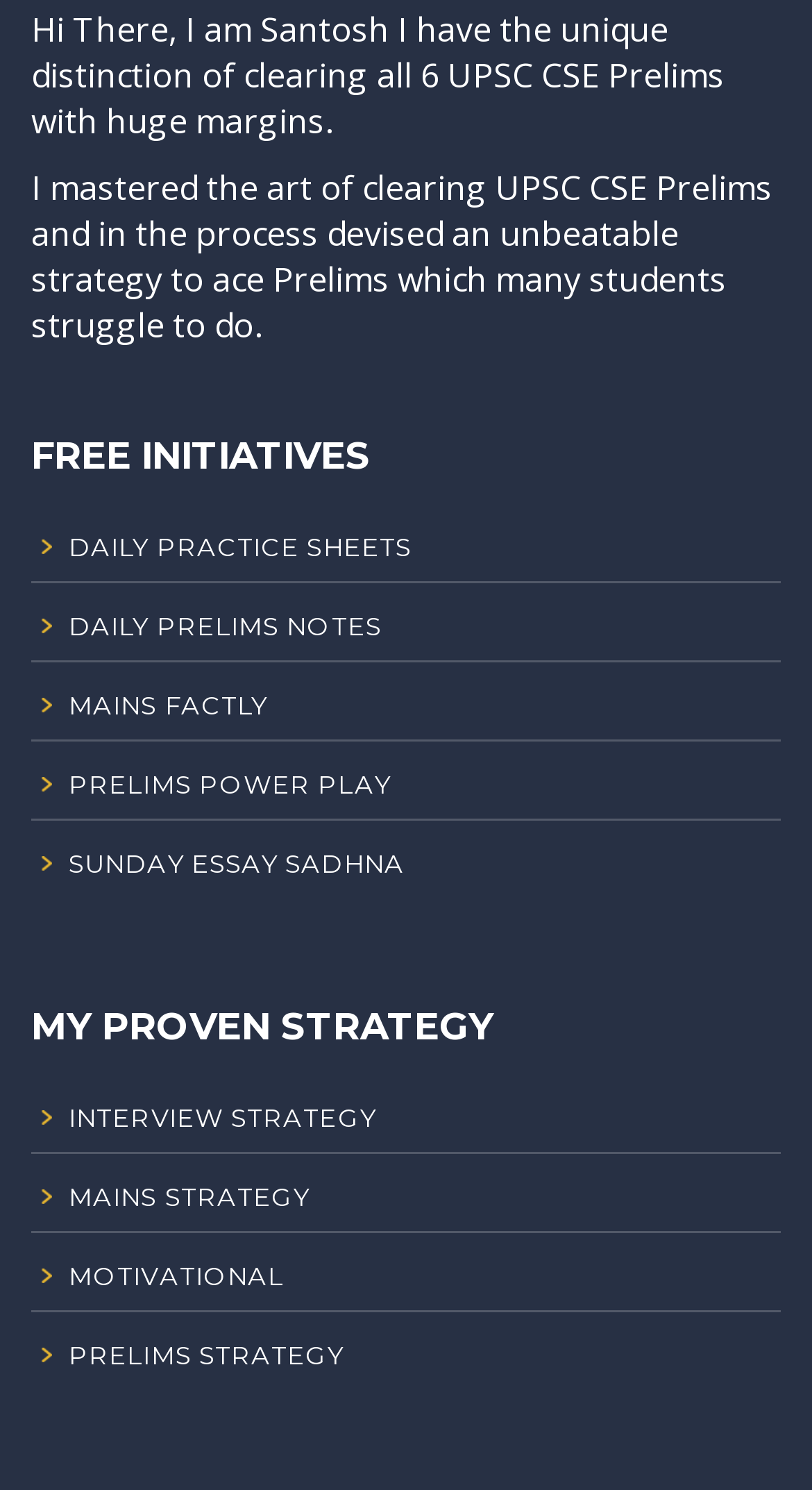Provide the bounding box coordinates of the HTML element this sentence describes: "Daily Practice Sheets".

[0.038, 0.352, 0.962, 0.391]